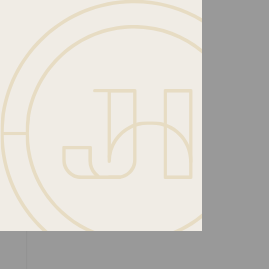Answer succinctly with a single word or phrase:
What is the tone conveyed by the color palette?

Sophistication and warmth